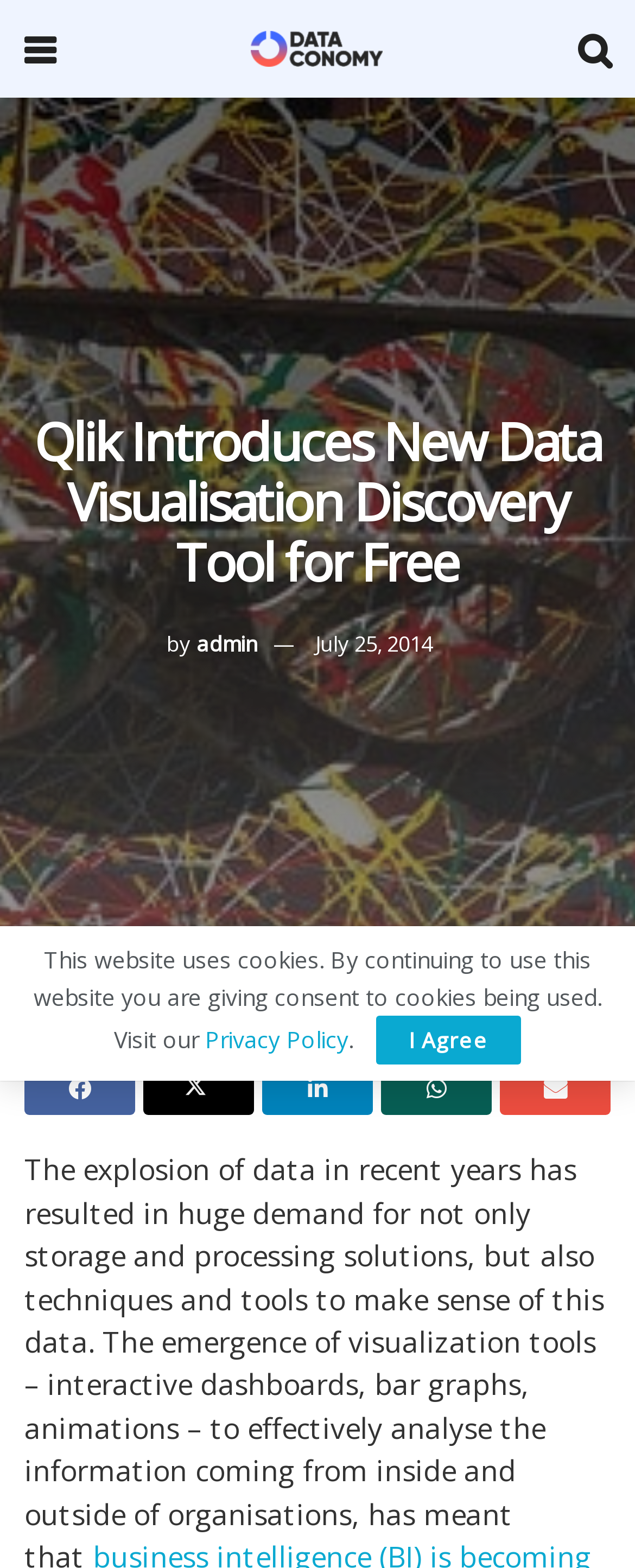Provide an in-depth caption for the elements present on the webpage.

The webpage appears to be an article page from Dataconomy, a website focused on data science and business intelligence. At the top left, there is a navigation menu with links to "Home", "Topics", "Data Science", and "BI & Analytics". 

Below the navigation menu, the main article title "Qlik Introduces New Data Visualisation Discovery Tool for Free" is prominently displayed. The article title is accompanied by the author's name "admin" and the publication date "July 25, 2014". 

On the top right, there are several social media links, including Facebook, Twitter, LinkedIn, and others, represented by their respective icons. 

The article content is not explicitly described in the accessibility tree, but based on the meta description, it likely discusses the increasing demand for data storage, processing, and analysis solutions, as well as techniques and tools to make sense of the data.

At the bottom of the page, there is a notice about the website's use of cookies, with a link to the "Privacy Policy" and an "I Agree" button to consent to the use of cookies.